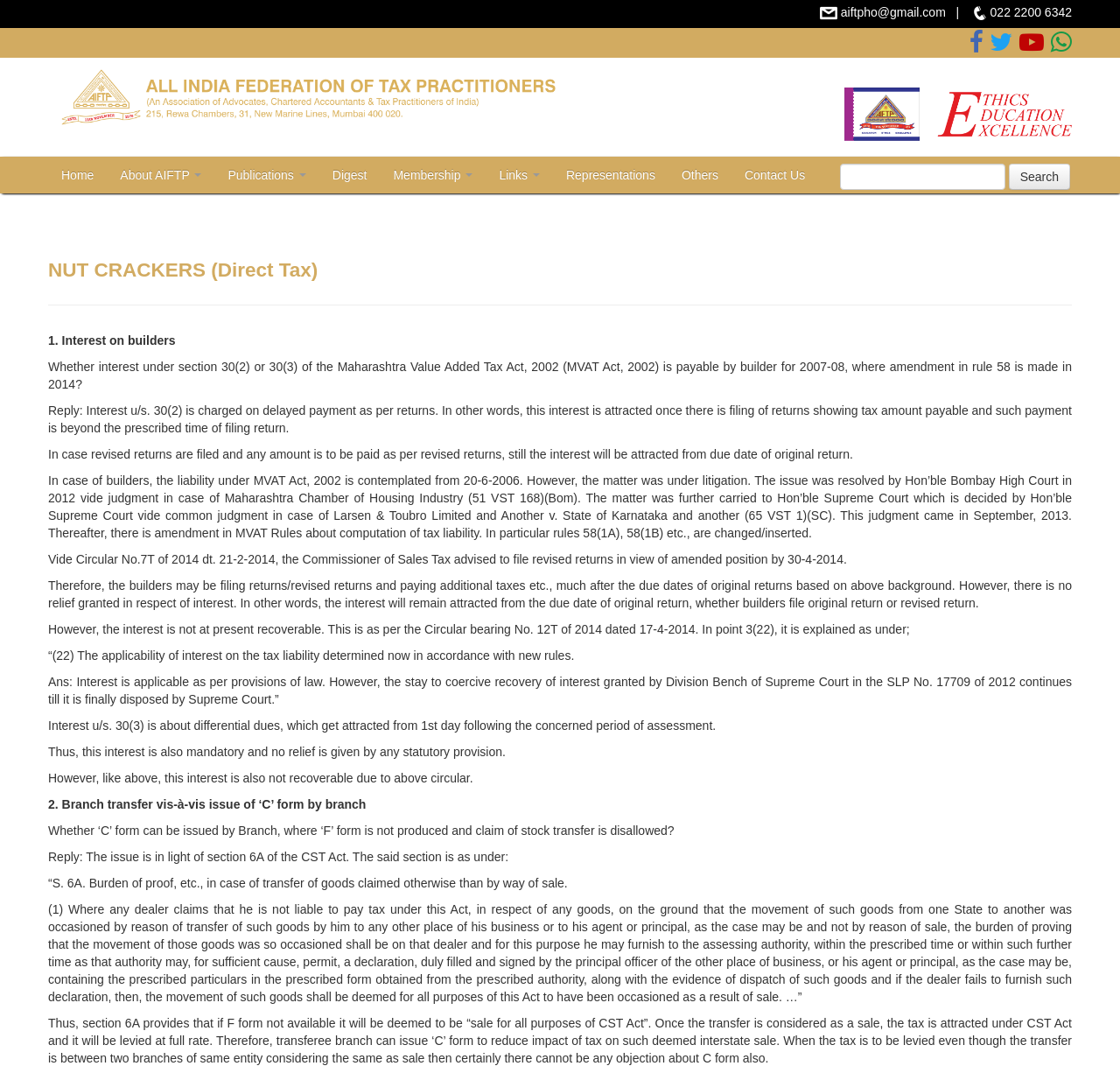Determine the bounding box coordinates of the element's region needed to click to follow the instruction: "Search for something". Provide these coordinates as four float numbers between 0 and 1, formatted as [left, top, right, bottom].

[0.75, 0.154, 0.897, 0.178]